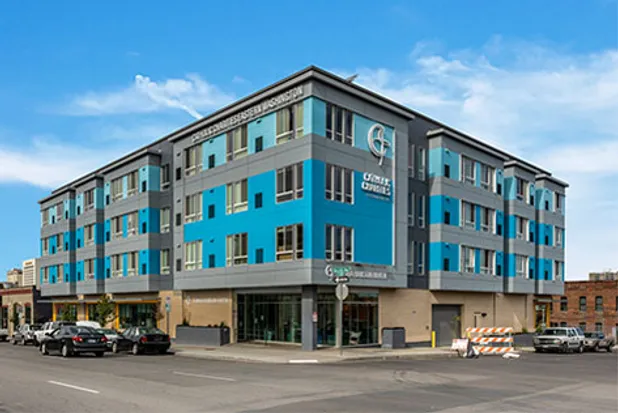Give a detailed account of everything present in the image.

The image showcases a modern multifamily housing complex, identified as the "Catholic Charities Housing." This four-story building features a striking contemporary design with a combination of turquoise and gray exterior elements, large windows allowing for plenty of natural light, and a welcoming entrance. Situated on a city street, the structure blends urban aesthetics with functional living spaces, promoting accessibility and community engagement. Adjacent to the building, parked vehicles indicate a vibrant neighborhood atmosphere. This housing unit is part of Catholic Charities' mission, offering supportive living options for individuals and families seeking stability and quality housing in the area.